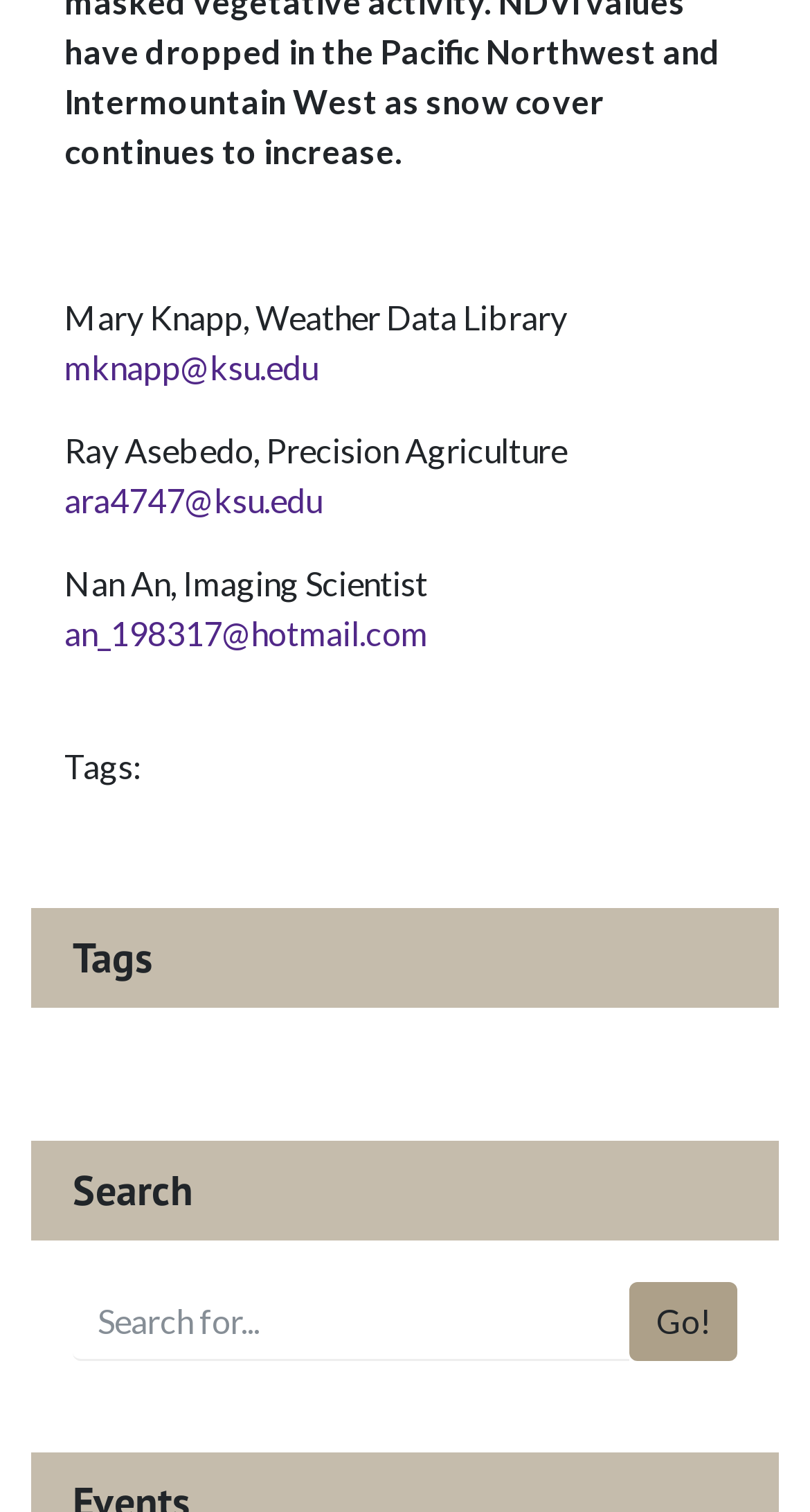Extract the bounding box coordinates for the UI element described by the text: "parent_node: Go! name="term" placeholder="Search for..."". The coordinates should be in the form of [left, top, right, bottom] with values between 0 and 1.

[0.09, 0.849, 0.777, 0.901]